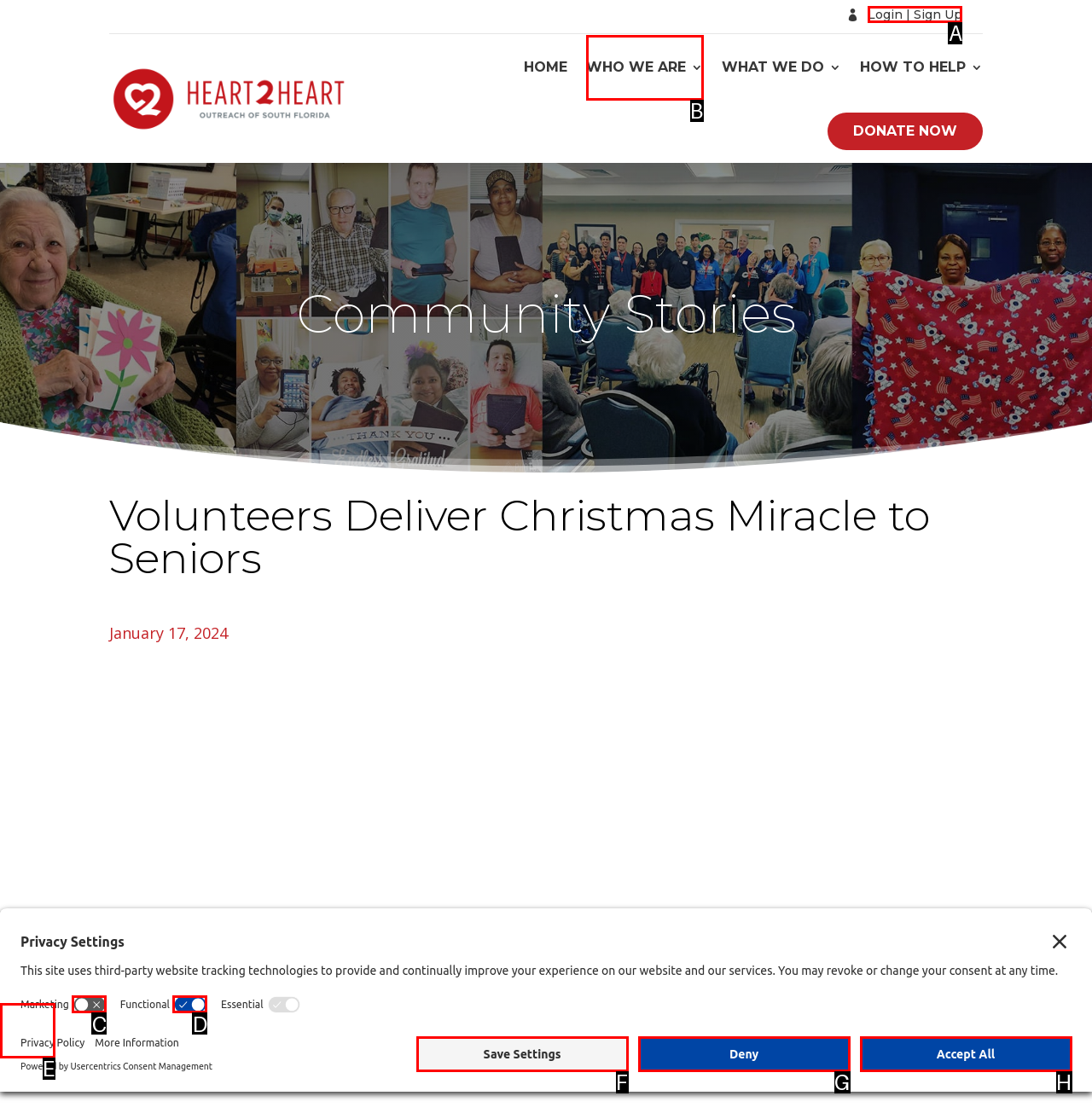Select the correct option from the given choices to perform this task: Click the login button. Provide the letter of that option.

A